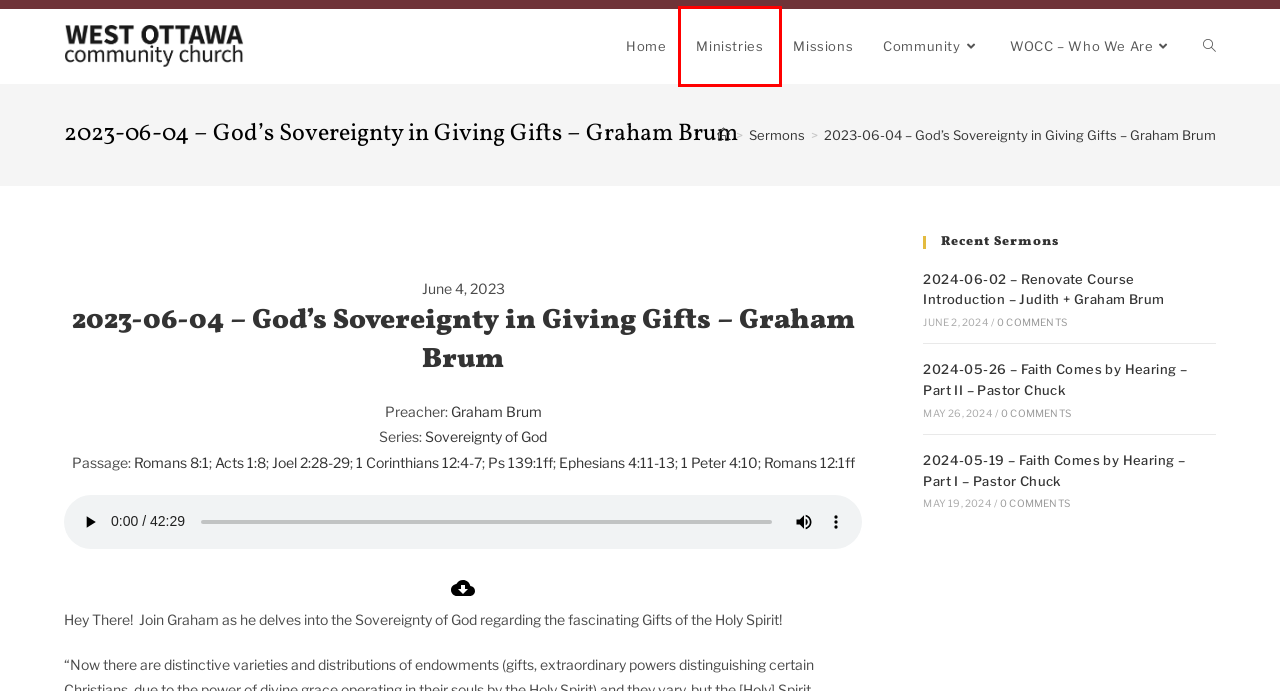Using the screenshot of a webpage with a red bounding box, pick the webpage description that most accurately represents the new webpage after the element inside the red box is clicked. Here are the candidates:
A. 2024-06-02 – Renovate Course Introduction  – Judith + Graham Brum – West Ottawa Community Church
B. Ministries – West Ottawa Community Church
C. West Ottawa Community Church
D. About WOCC – West Ottawa Community Church
E. Graham Brum – West Ottawa Community Church
F. 2024-05-19 – Faith Comes by Hearing – Part I – Pastor Chuck – West Ottawa Community Church
G. Sovereignty of God – West Ottawa Community Church
H. Missions – West Ottawa Community Church

B